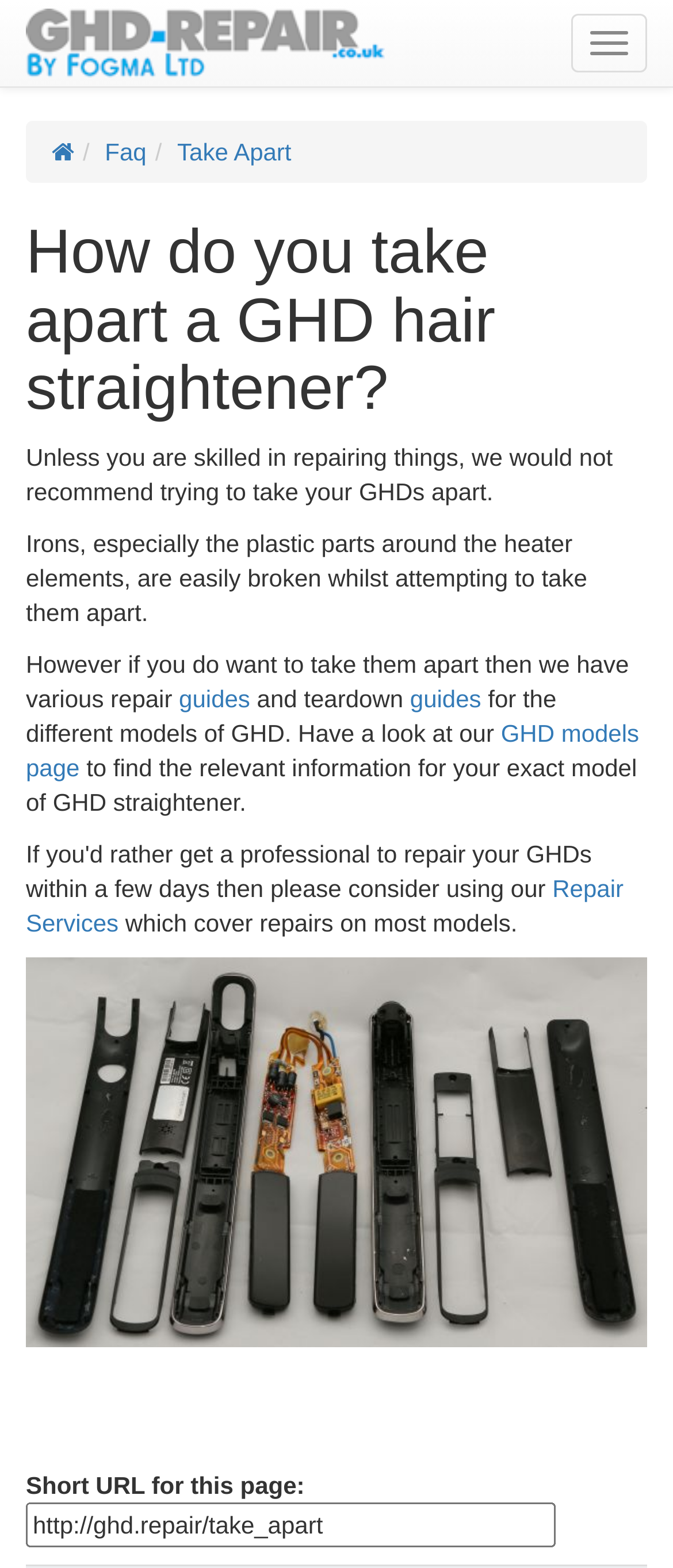Offer an in-depth caption of the entire webpage.

This webpage is about repairing GHD hair straighteners, specifically providing guides on how to take them apart. At the top left corner, there is a logo image of "GHD-Repair" with a link to the website's homepage. Next to the logo, there is a navigation toggle button. 

Below the logo, there are four horizontal links: an icon, "Faq", "Take Apart", and another icon. The main content of the webpage starts with a heading that asks "How do you take apart a GHD hair straightener?" 

Following the heading, there are four paragraphs of text that provide warnings and guidance on taking apart GHD hair straighteners. The text explains that it's not recommended to attempt to take them apart unless you're skilled in repairing things, as the plastic parts around the heater elements are easily broken. However, the webpage offers various repair guides and teardown guides for different models of GHD hair straighteners.

There are several links within the text, including "guides", "GHD models page", and "Repair Services", which provide additional information and resources for repairing GHD hair straighteners. At the bottom of the page, there is a short URL for the page and a textbox to copy the URL.